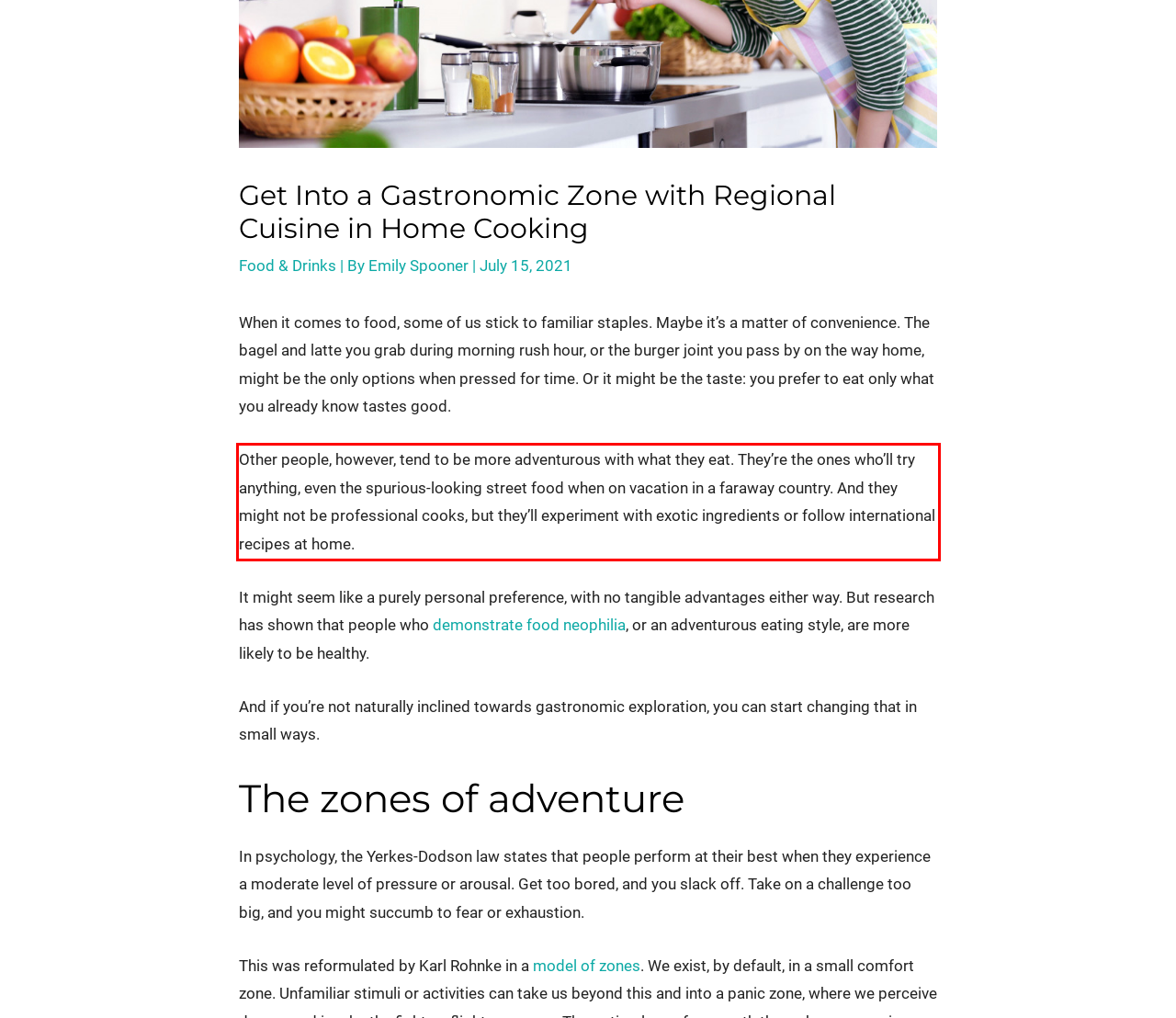Using the provided screenshot, read and generate the text content within the red-bordered area.

Other people, however, tend to be more adventurous with what they eat. They’re the ones who’ll try anything, even the spurious-looking street food when on vacation in a faraway country. And they might not be professional cooks, but they’ll experiment with exotic ingredients or follow international recipes at home.